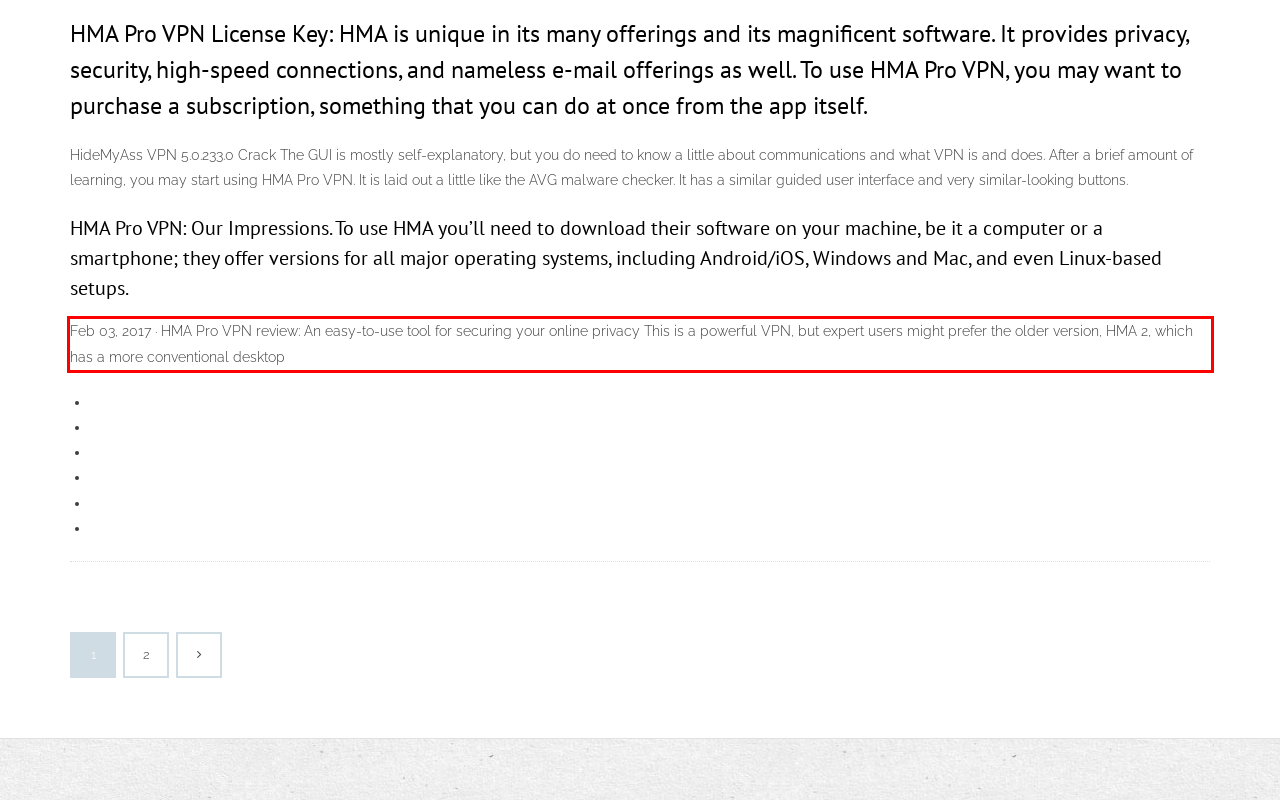Using OCR, extract the text content found within the red bounding box in the given webpage screenshot.

Feb 03, 2017 · HMA Pro VPN review: An easy-to-use tool for securing your online privacy This is a powerful VPN, but expert users might prefer the older version, HMA 2, which has a more conventional desktop